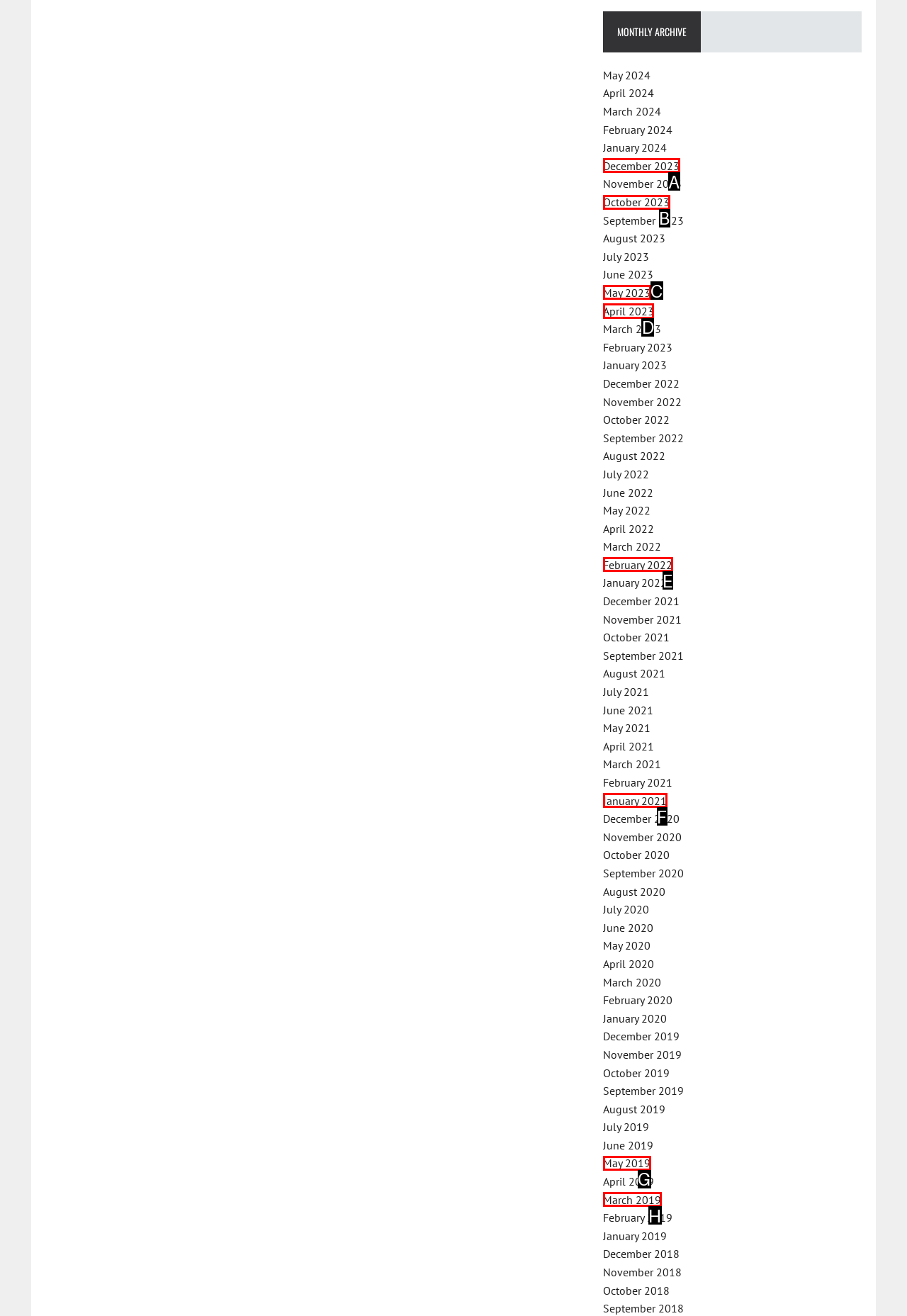From the available options, which lettered element should I click to complete this task: View April 2023 archives?

D